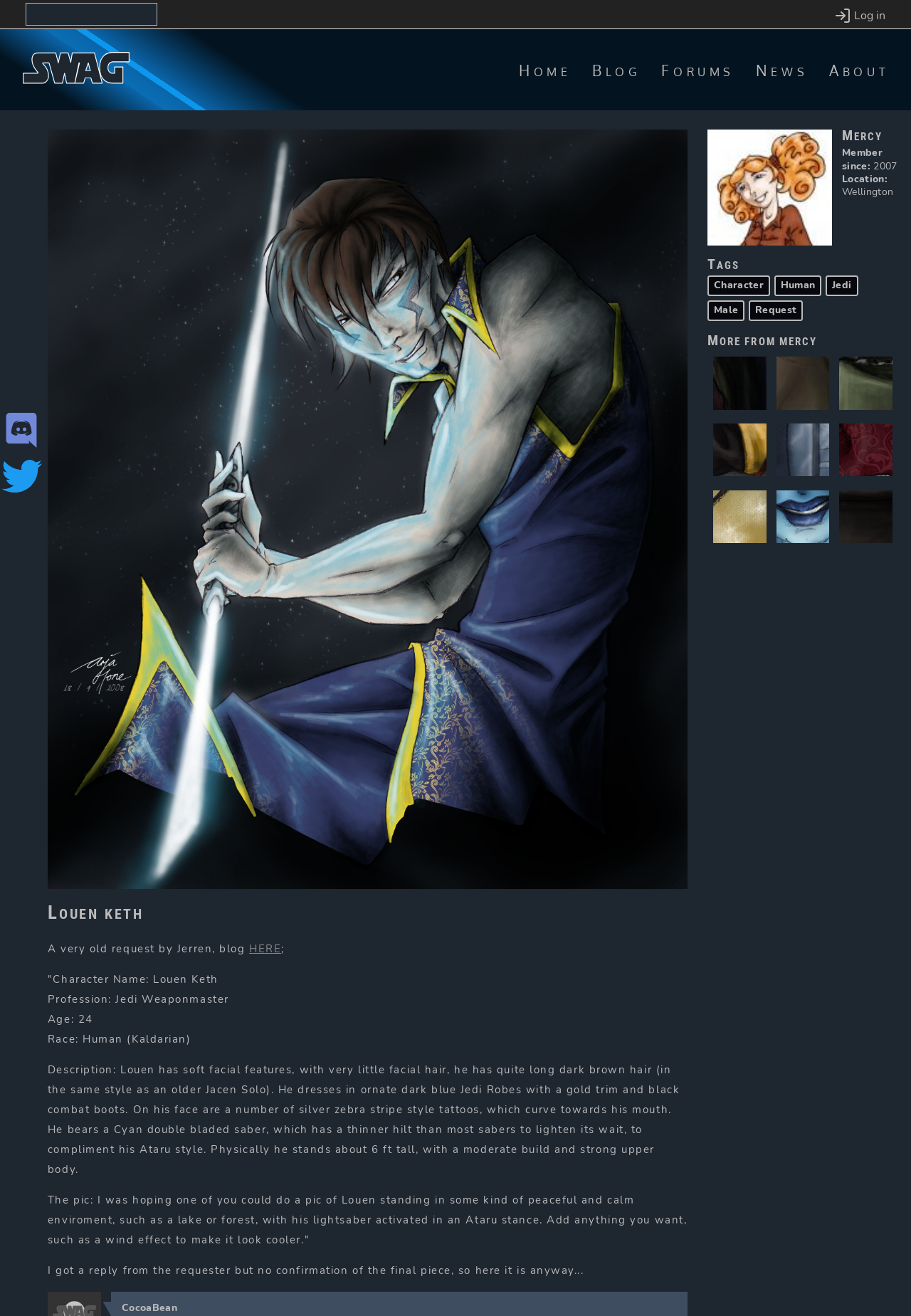What is the age of Louen Keth?
Give a one-word or short phrase answer based on the image.

24